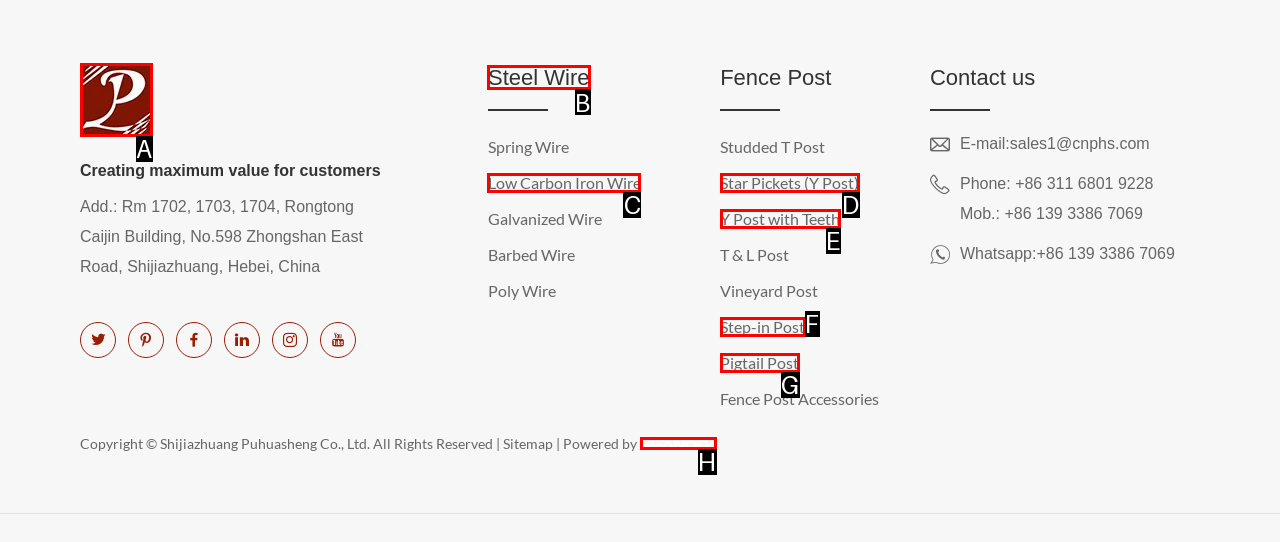Determine which element should be clicked for this task: View Steel Wire products
Answer with the letter of the selected option.

B